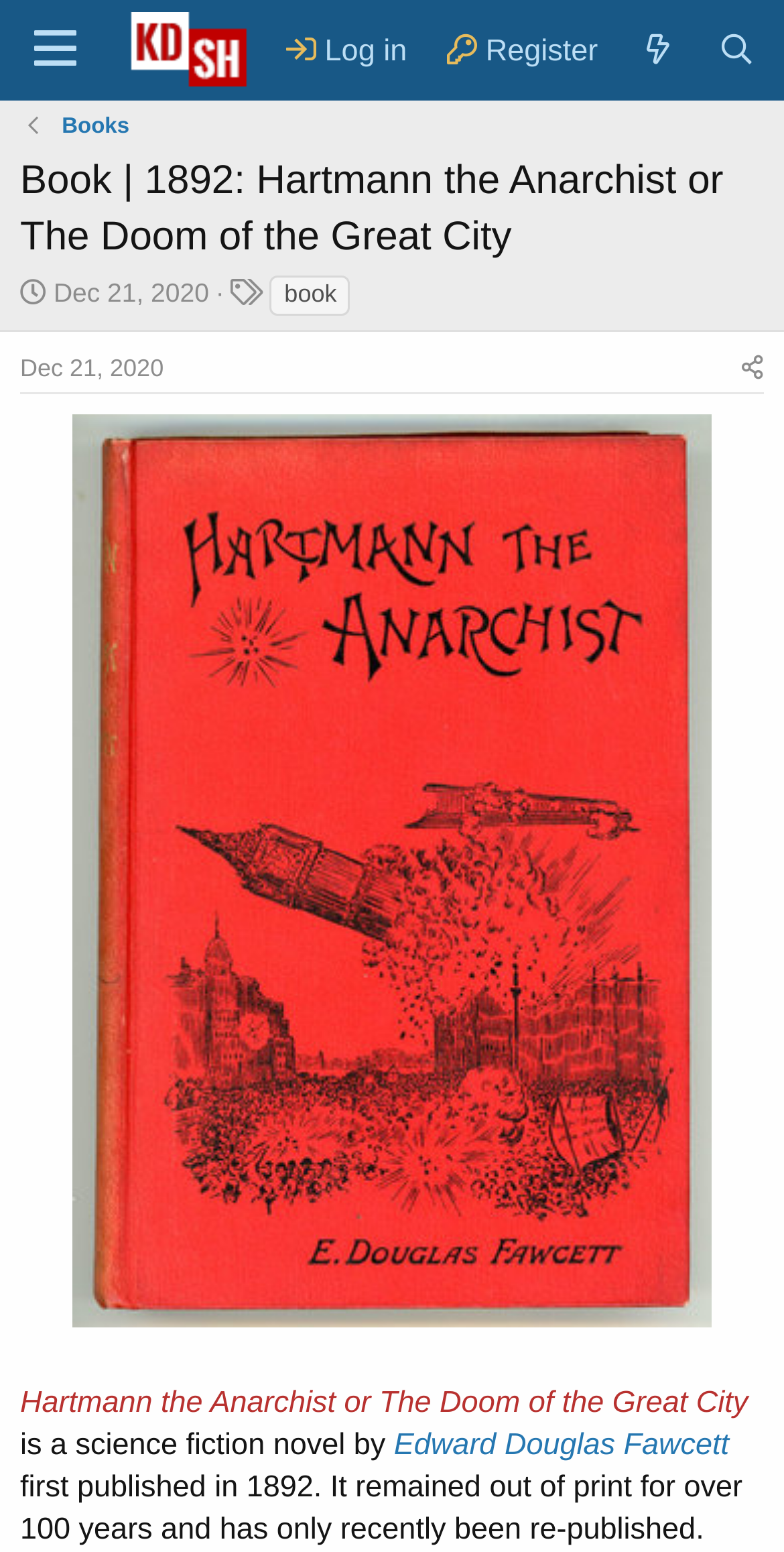Examine the image carefully and respond to the question with a detailed answer: 
When was the book first published?

I found the publication year by reading the text on the webpage, which says 'first published in 1892'. The book was first published in 1892.